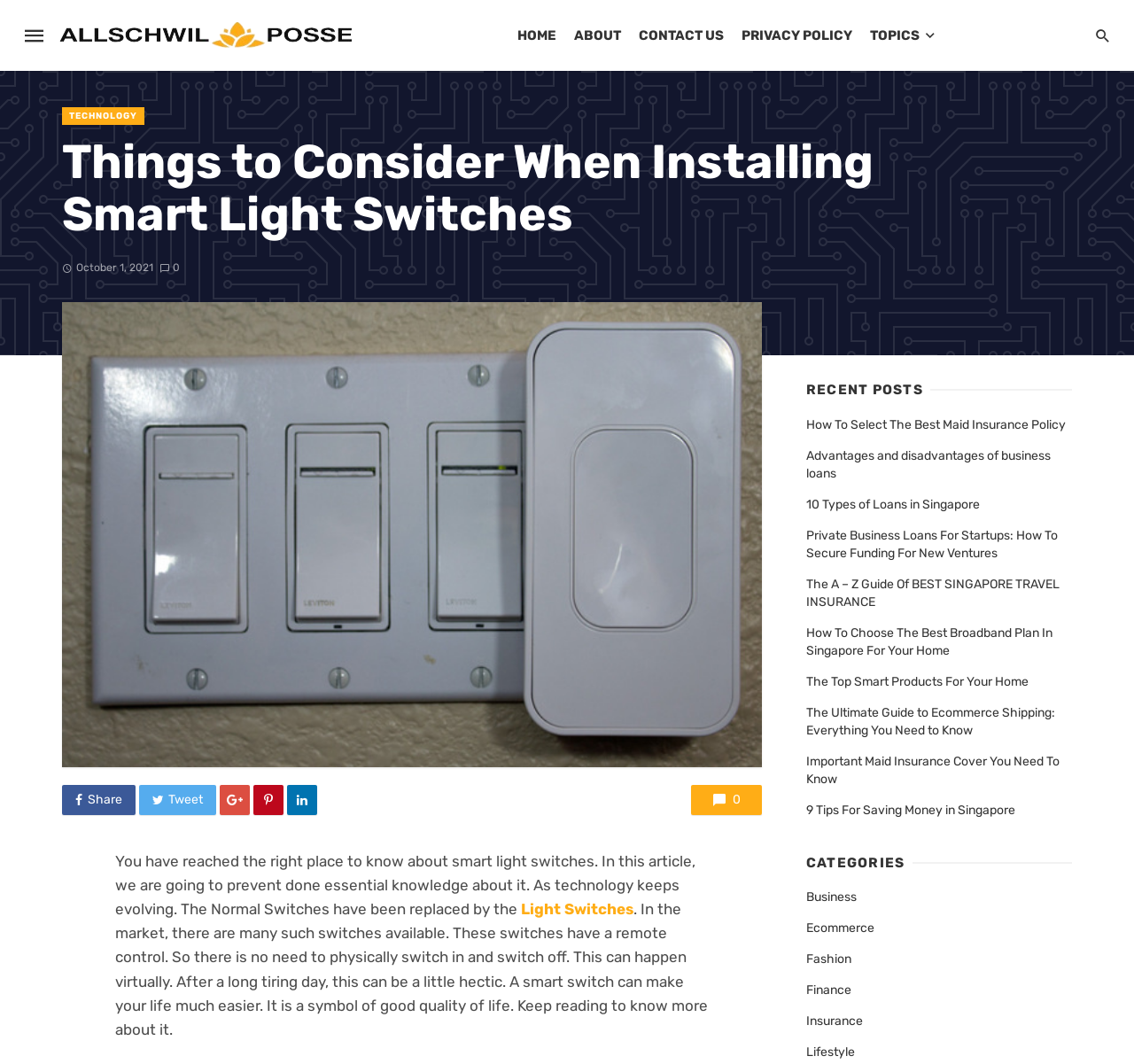Extract the bounding box coordinates for the HTML element that matches this description: "Light Switches". The coordinates should be four float numbers between 0 and 1, i.e., [left, top, right, bottom].

[0.459, 0.846, 0.559, 0.863]